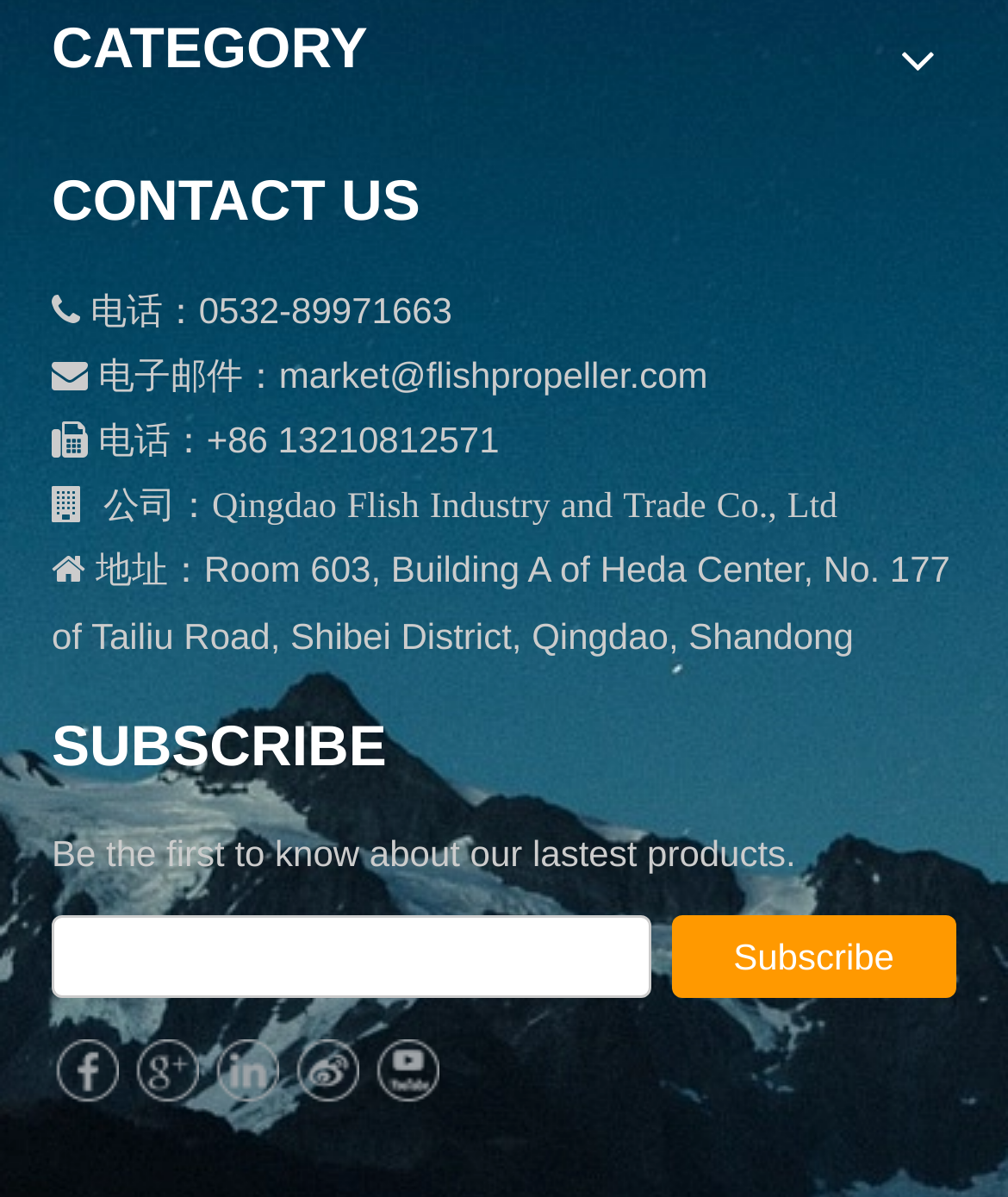Based on the image, please respond to the question with as much detail as possible:
What is the purpose of the 'SUBSCRIBE' section?

The 'SUBSCRIBE' section is located at the middle of the webpage, and it contains a textbox and a 'Subscribe' button. The section's description is 'Be the first to know about our lastest products.', which implies that the purpose of this section is to allow users to subscribe to receive updates about the company's latest products.